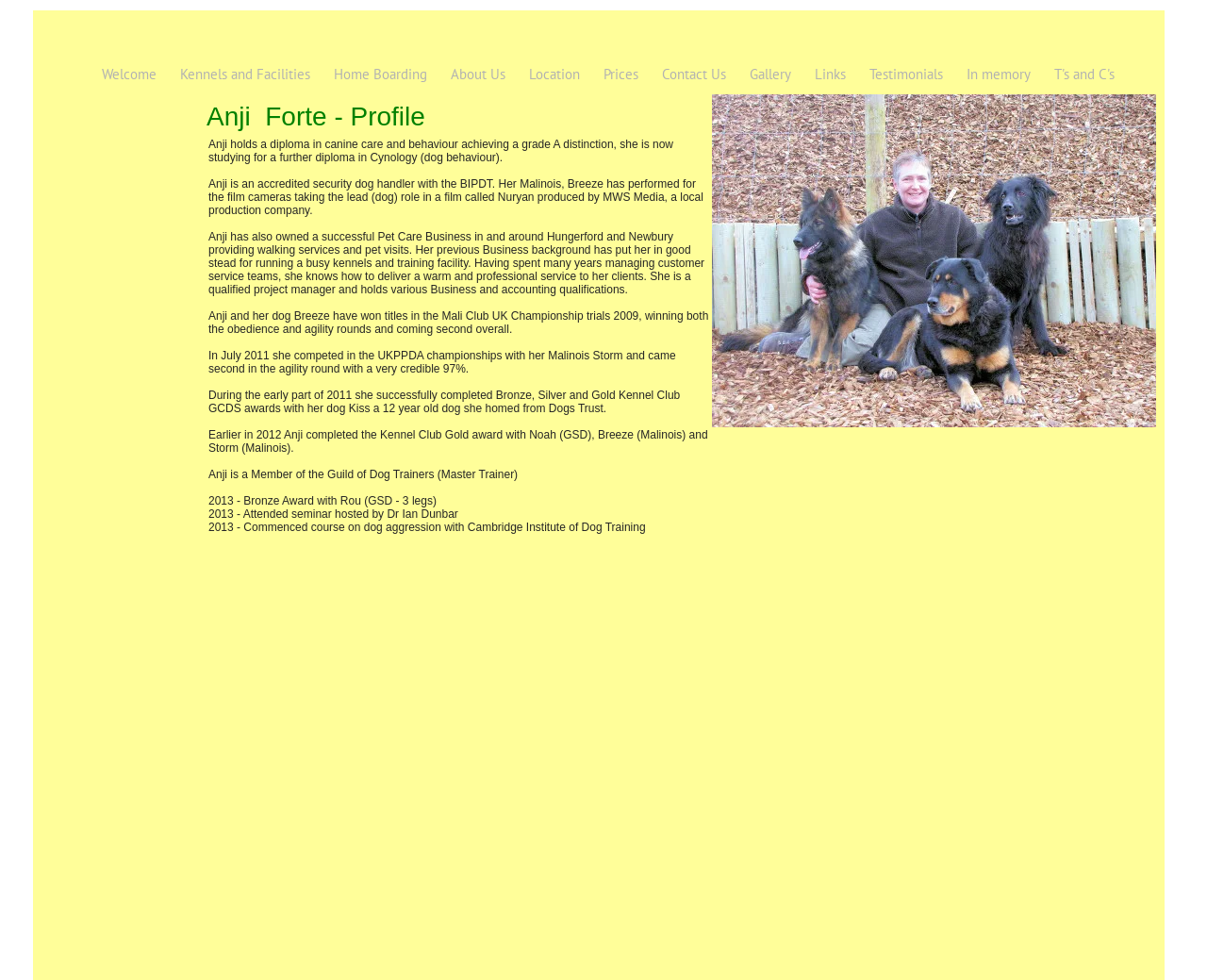Specify the bounding box coordinates of the area that needs to be clicked to achieve the following instruction: "View Anji's profile picture".

[0.59, 0.096, 0.958, 0.436]